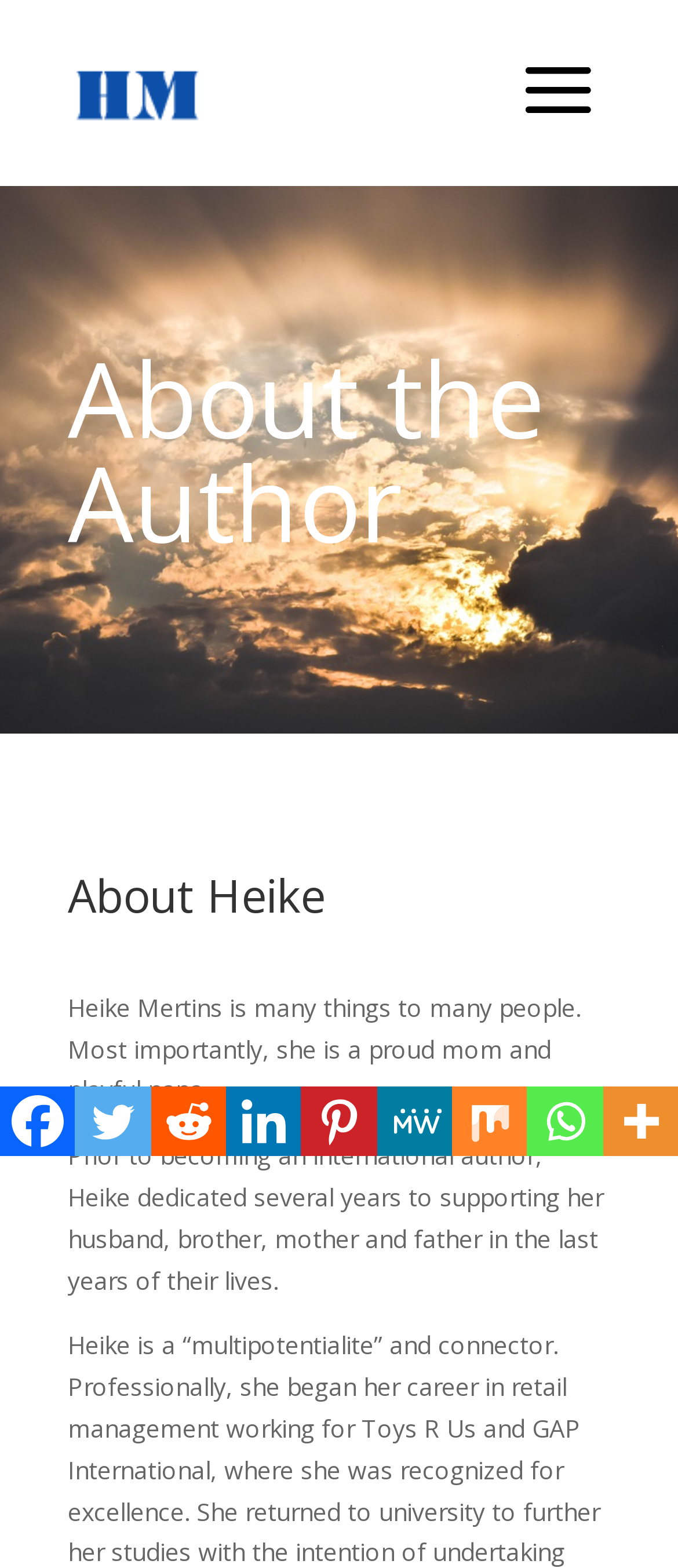Specify the bounding box coordinates of the area that needs to be clicked to achieve the following instruction: "search for something".

[0.5, 0.0, 0.9, 0.001]